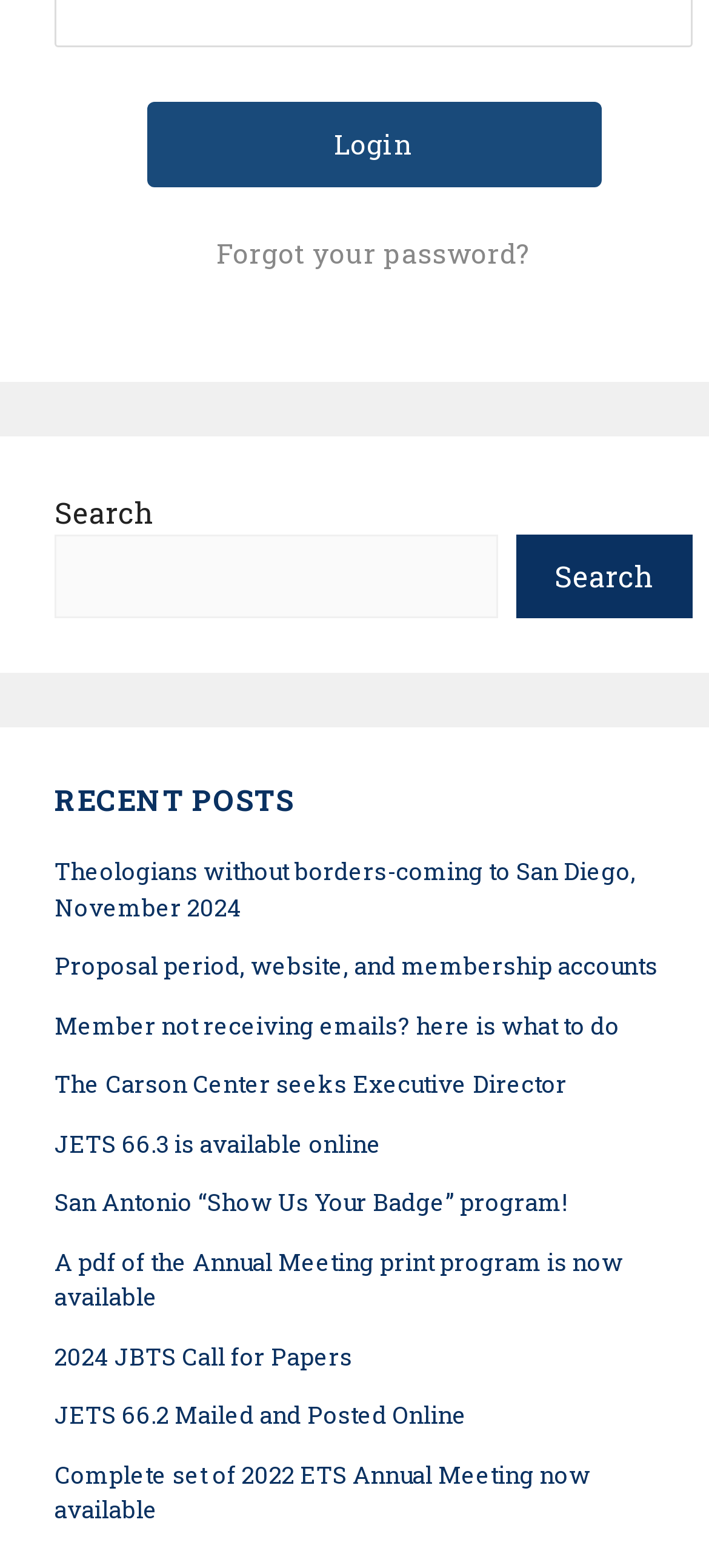Find the bounding box coordinates for the HTML element described as: "JETS 66.3 is available online". The coordinates should consist of four float values between 0 and 1, i.e., [left, top, right, bottom].

[0.077, 0.718, 0.538, 0.739]